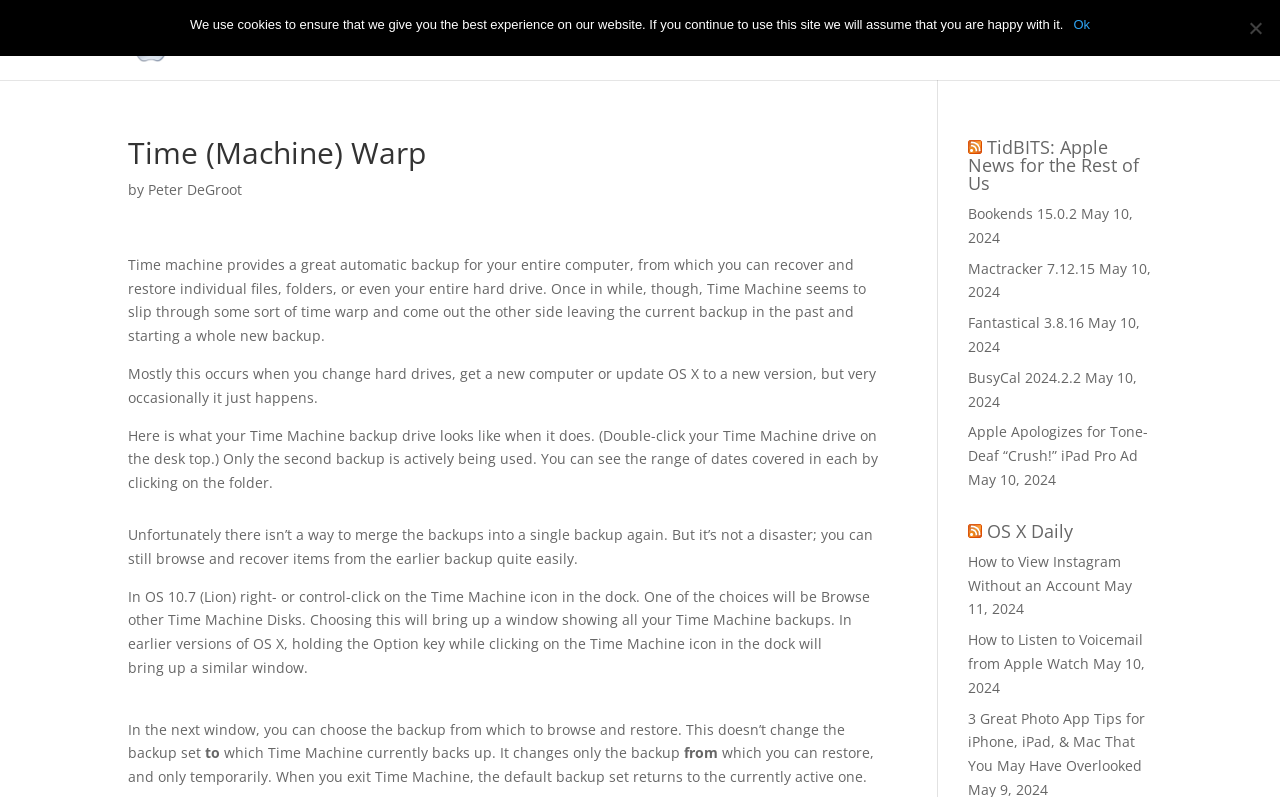What is Time Machine used for?
We need a detailed and meticulous answer to the question.

Based on the webpage content, Time Machine is used to provide automatic backup for the entire computer, allowing users to recover and restore individual files, folders, or even the entire hard drive.